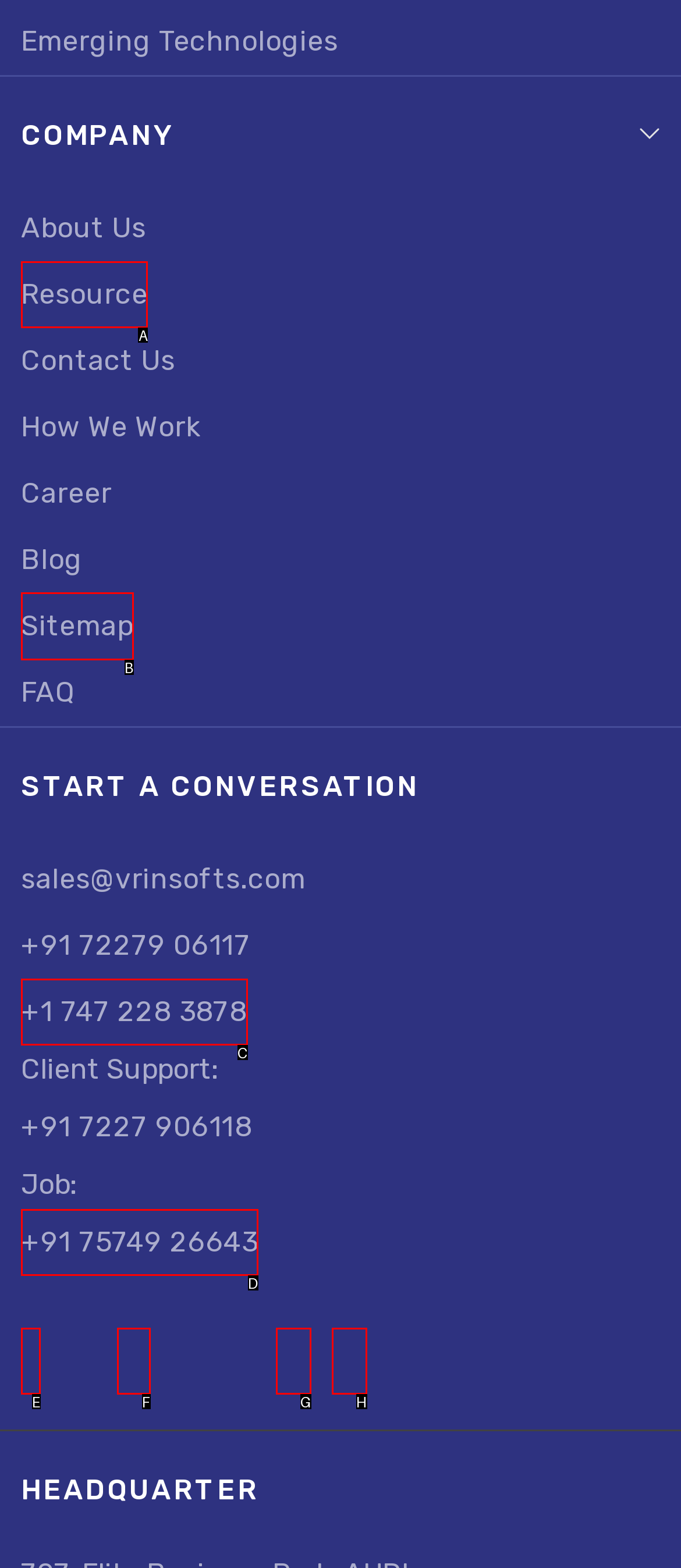Determine which UI element I need to click to achieve the following task: View the Teacher of Social Sciences job vacancy Provide your answer as the letter of the selected option.

None